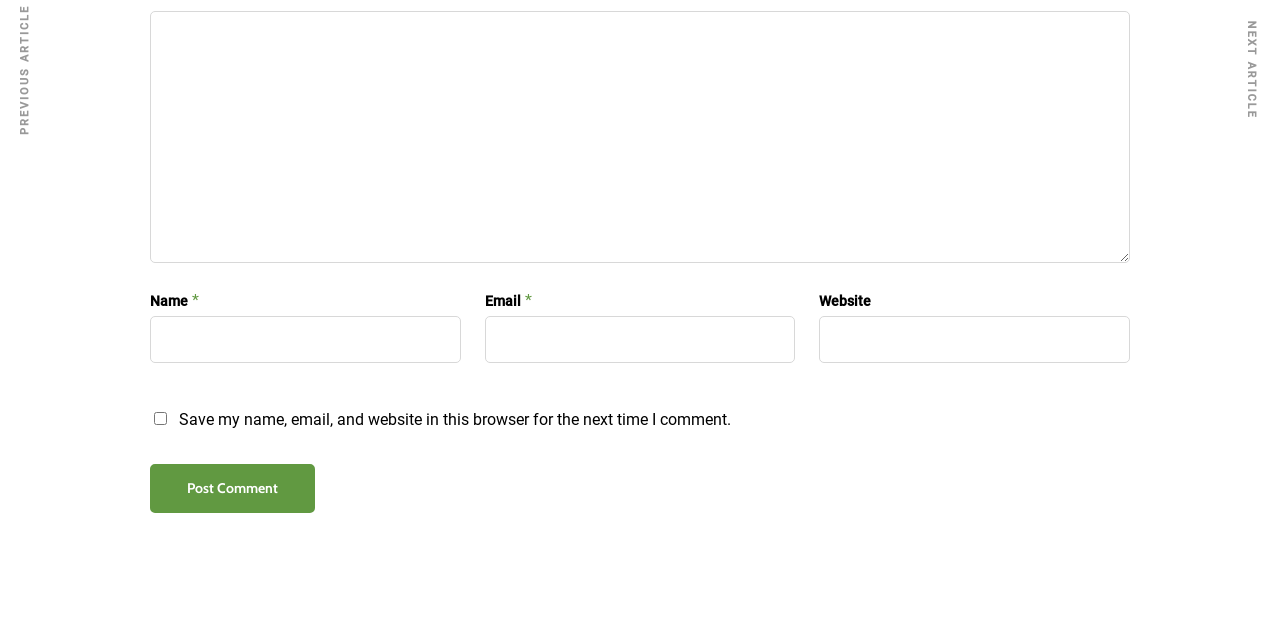Please determine the bounding box coordinates, formatted as (top-left x, top-left y, bottom-right x, bottom-right y), with all values as floating point numbers between 0 and 1. Identify the bounding box of the region described as: parent_node: Email * name="email"

[0.379, 0.494, 0.621, 0.567]